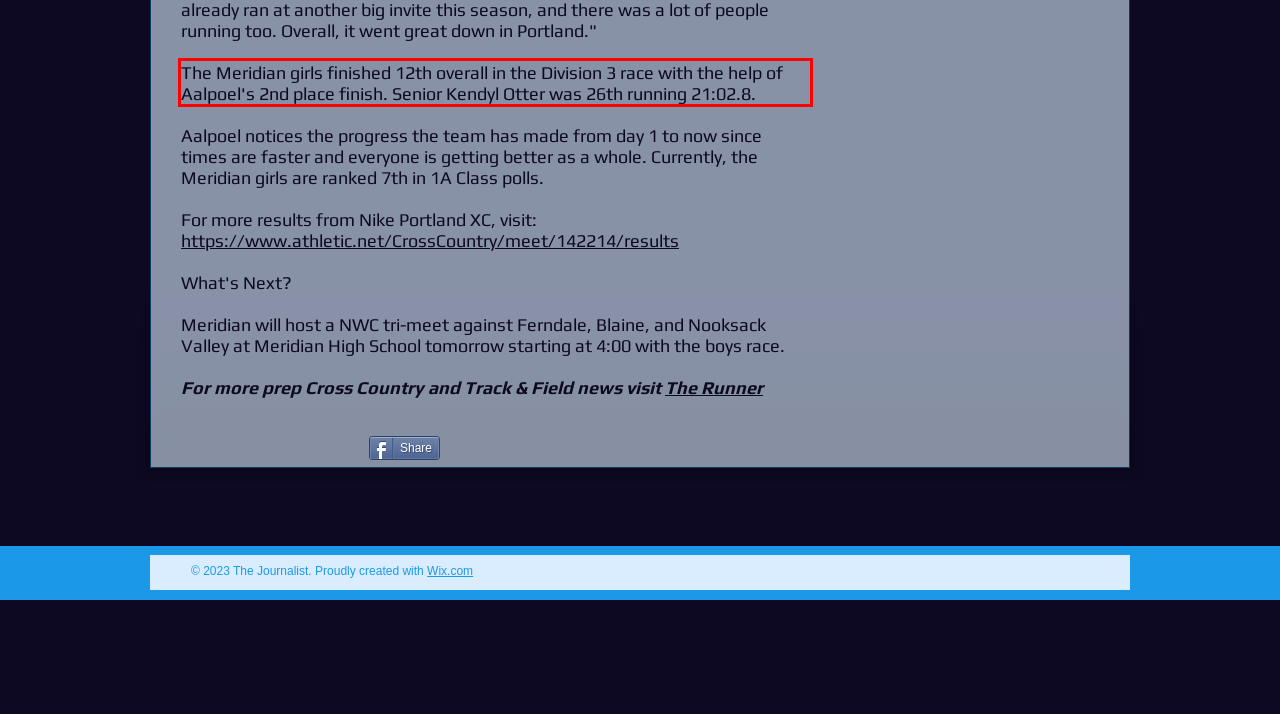You are provided with a webpage screenshot that includes a red rectangle bounding box. Extract the text content from within the bounding box using OCR.

The Meridian girls finished 12th overall in the Division 3 race with the help of Aalpoel's 2nd place finish. Senior Kendyl Otter was 26th running 21:02.8.